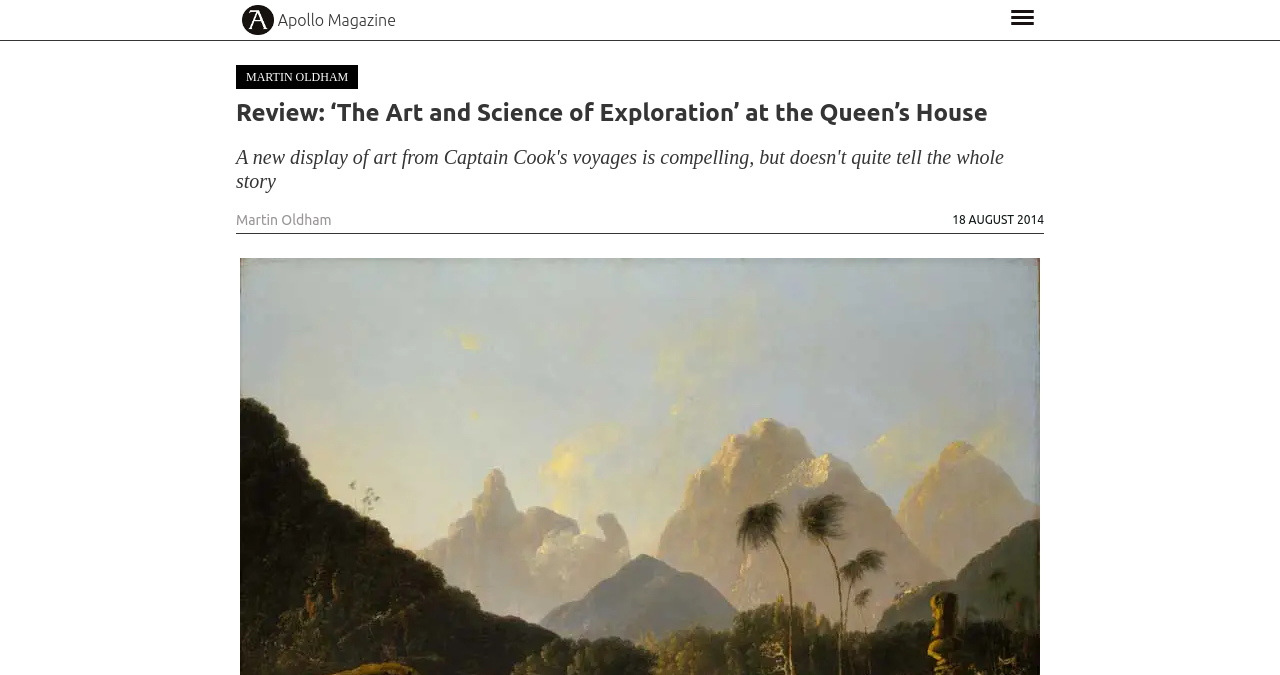Using the element description provided, determine the bounding box coordinates in the format (top-left x, top-left y, bottom-right x, bottom-right y). Ensure that all values are floating point numbers between 0 and 1. Element description: parent_node: Apollo Magazine

[0.189, 0.007, 0.214, 0.052]